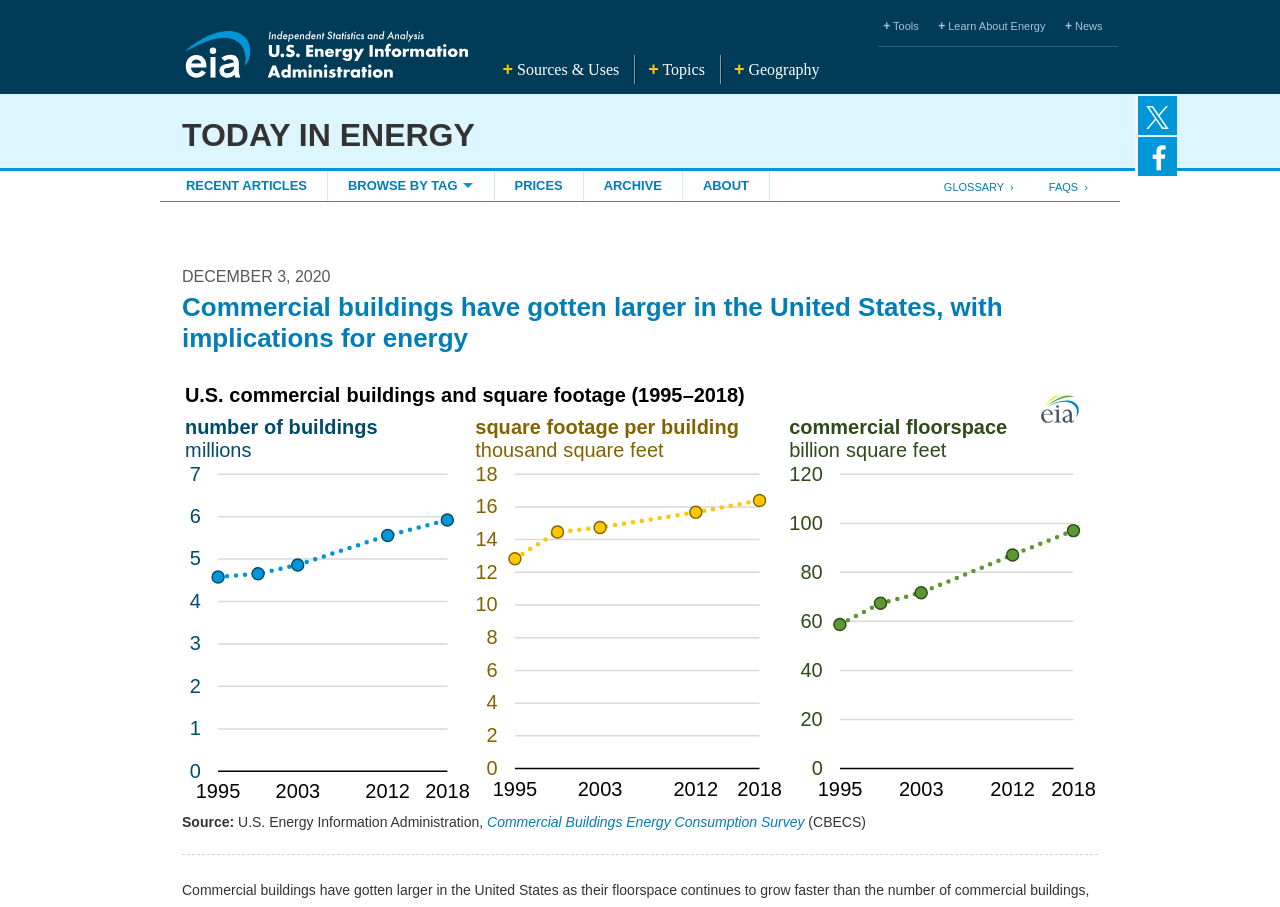What is the source of the data mentioned on this webpage?
Please utilize the information in the image to give a detailed response to the question.

The source of the data is mentioned in the StaticText element as 'U.S. Energy Information Administration,' which is also the name of the organization that provides the data.